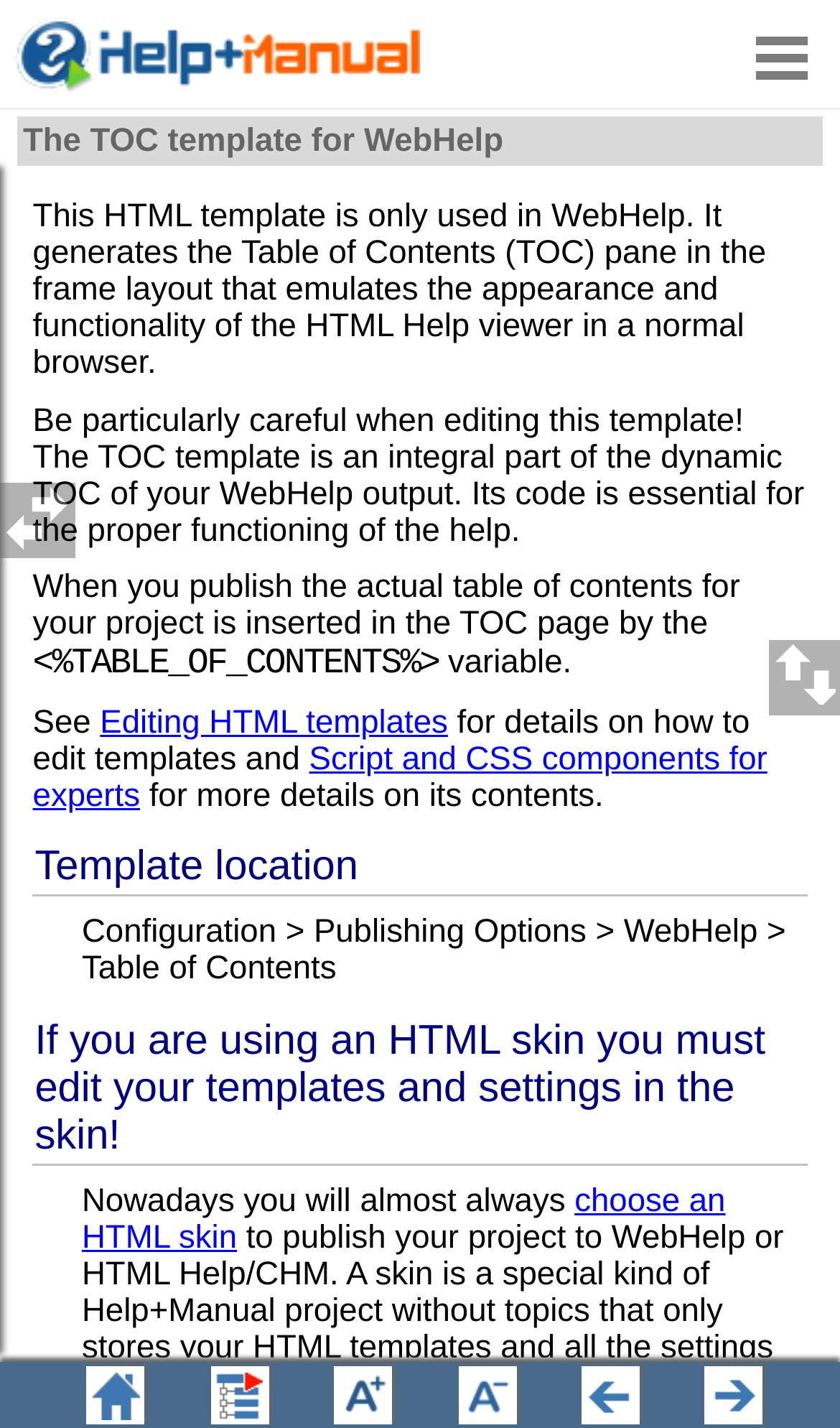What is inserted in the TOC page?
Refer to the image and give a detailed answer to the query.

According to the webpage content, when the project is published, the actual table of contents is inserted in the TOC page by the variable <%TABLE_OF_CONTENTS%>.